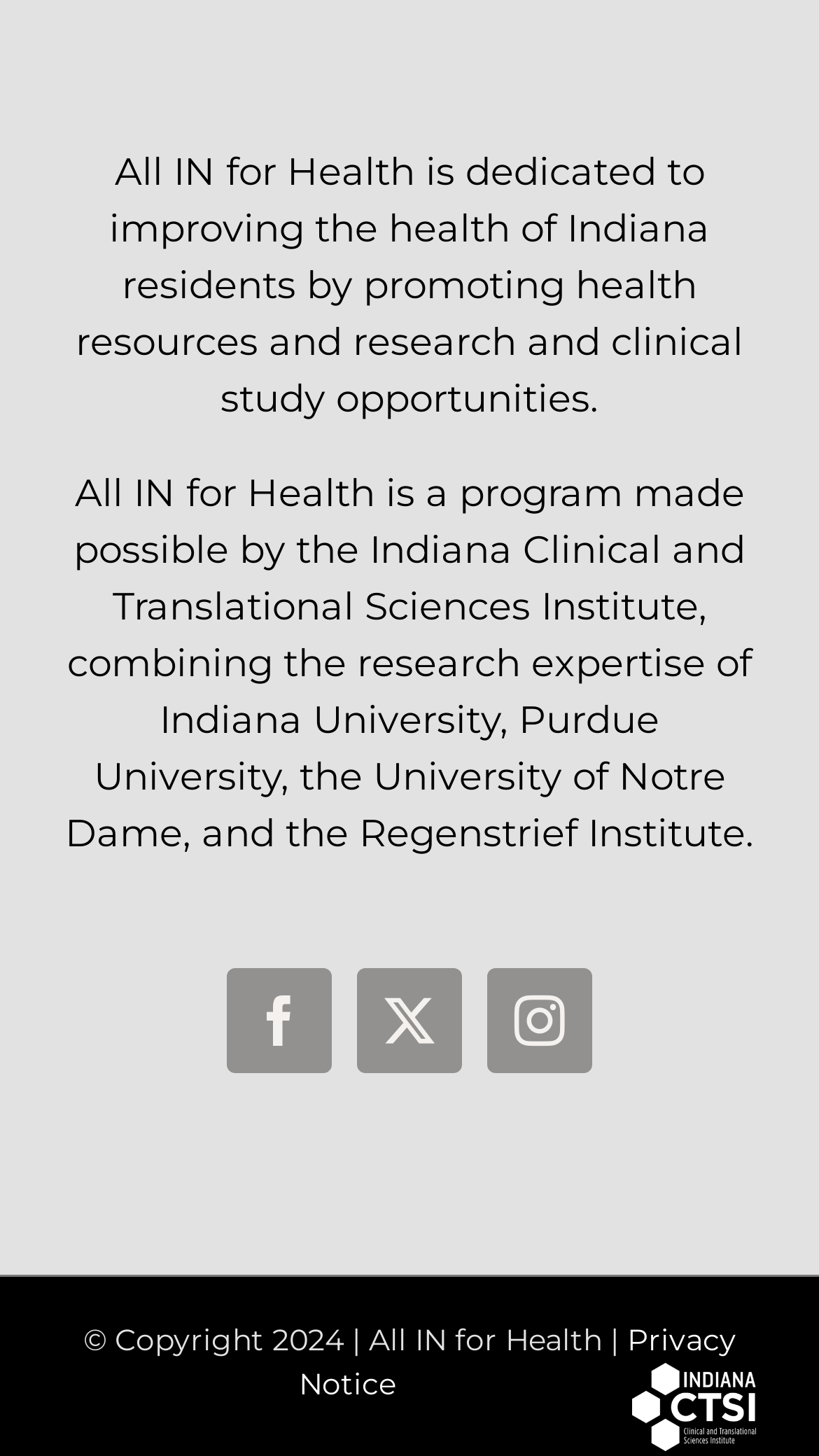What is the purpose of All IN for Health?
Look at the image and respond to the question as thoroughly as possible.

Based on the StaticText element with the text 'All IN for Health is dedicated to improving the health of Indiana residents by promoting health resources and research and clinical study opportunities.', it can be inferred that the purpose of All IN for Health is to improve the health of Indiana residents.